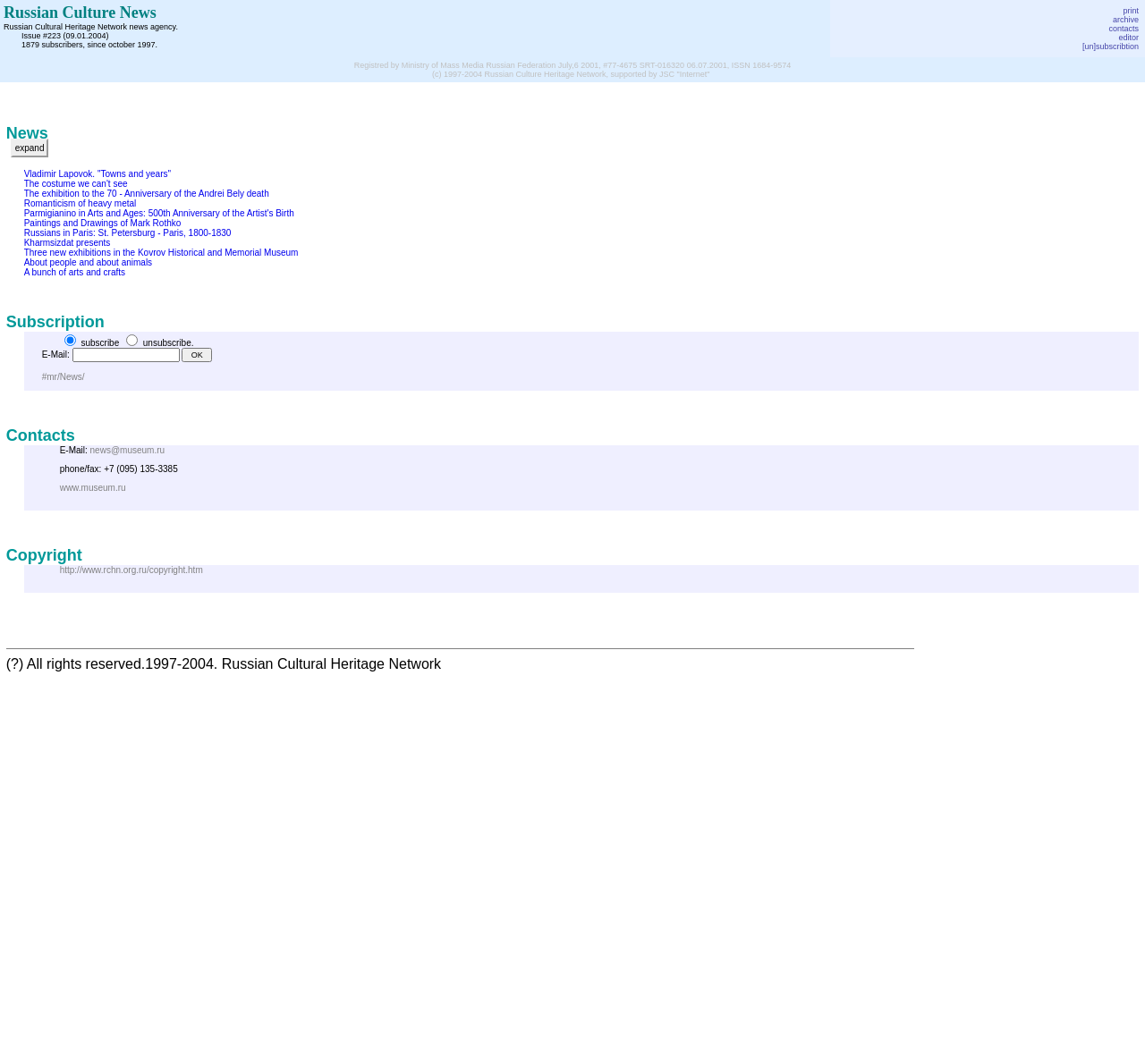How many links are there in the first LayoutTableRow?
Using the image, provide a concise answer in one word or a short phrase.

5